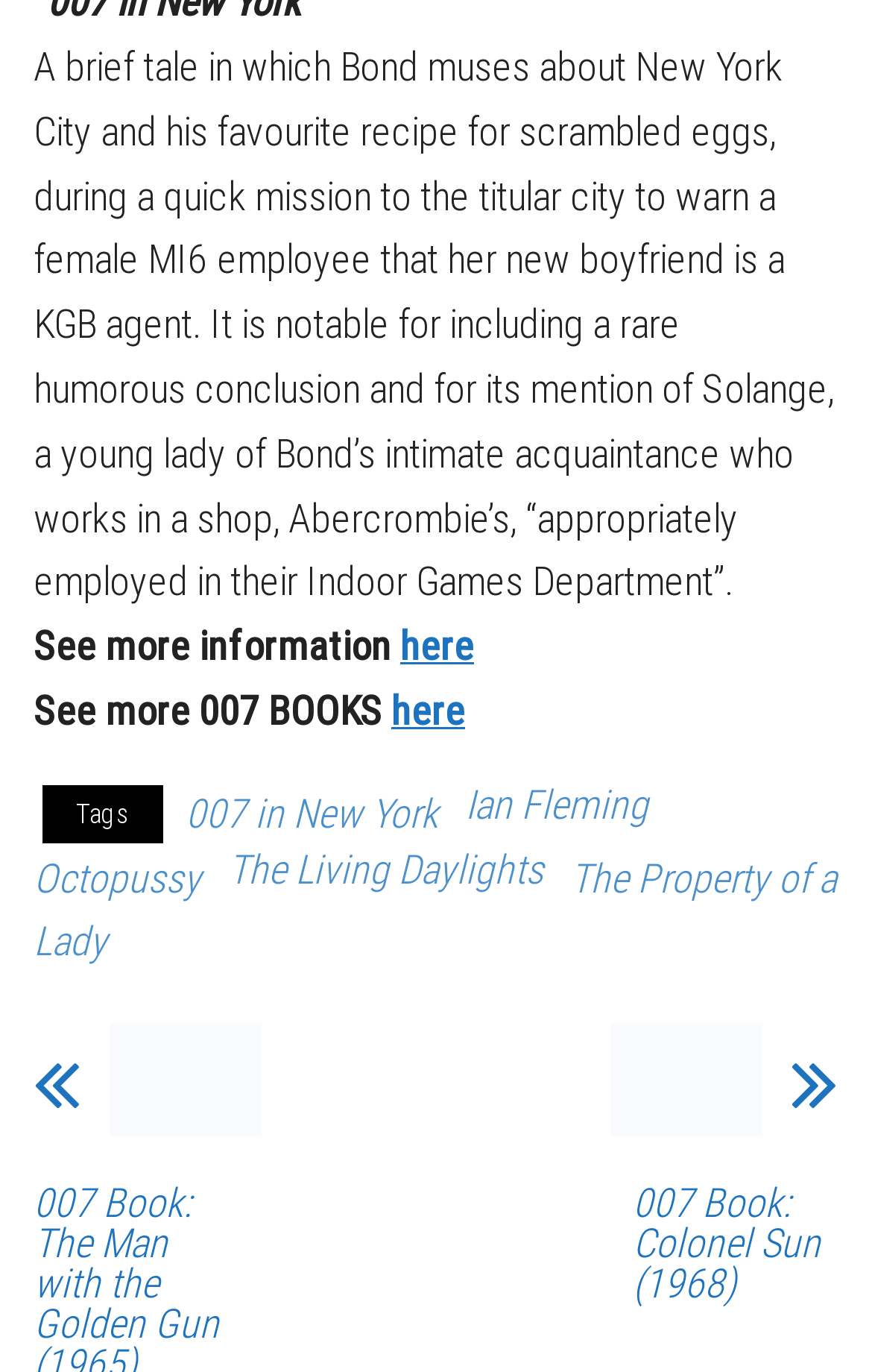Find the bounding box coordinates for the element that must be clicked to complete the instruction: "Explore The Living Daylights". The coordinates should be four float numbers between 0 and 1, indicated as [left, top, right, bottom].

[0.262, 0.616, 0.623, 0.65]